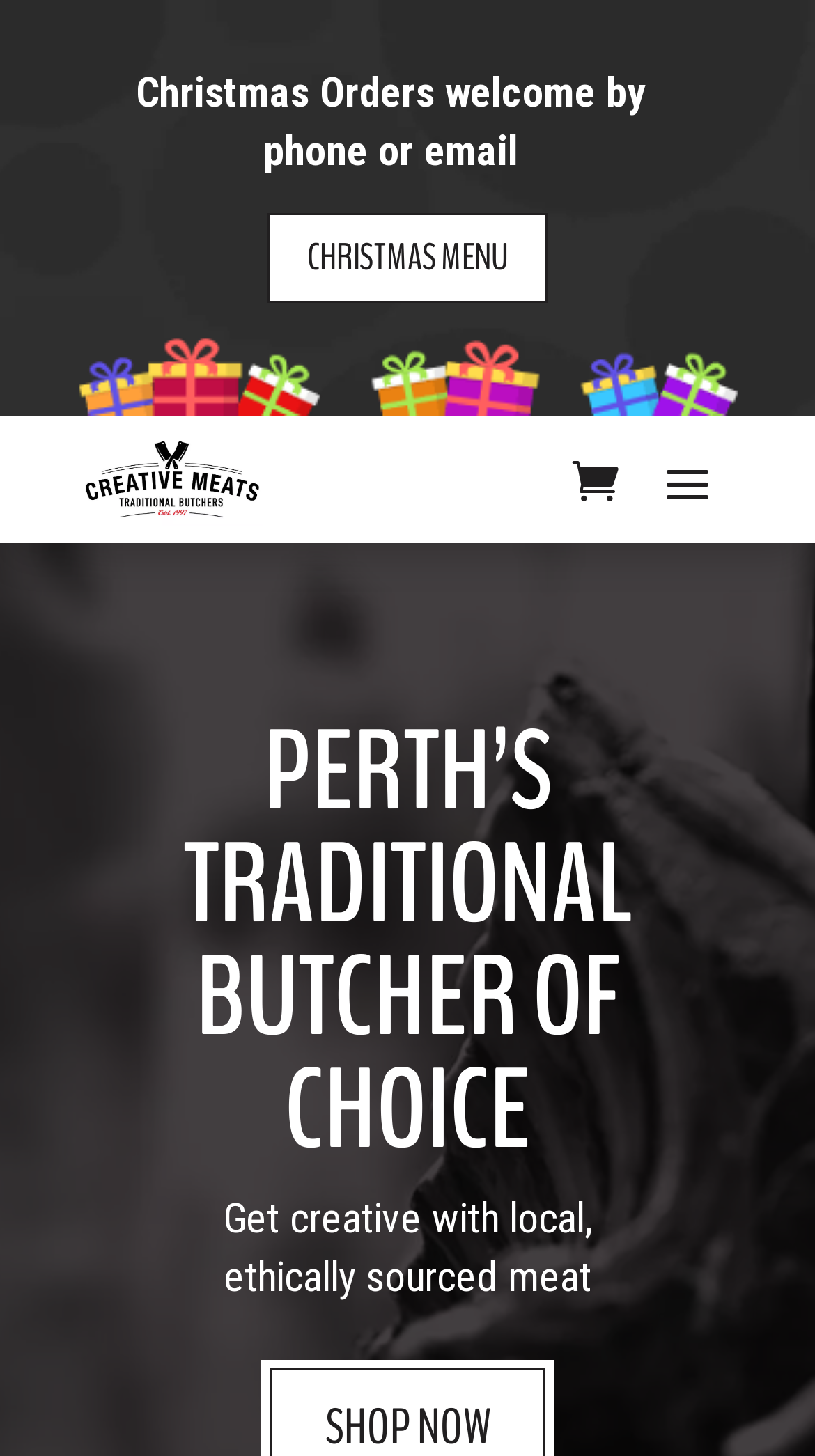What is the theme of the butcher shop?
Using the image, respond with a single word or phrase.

Traditional